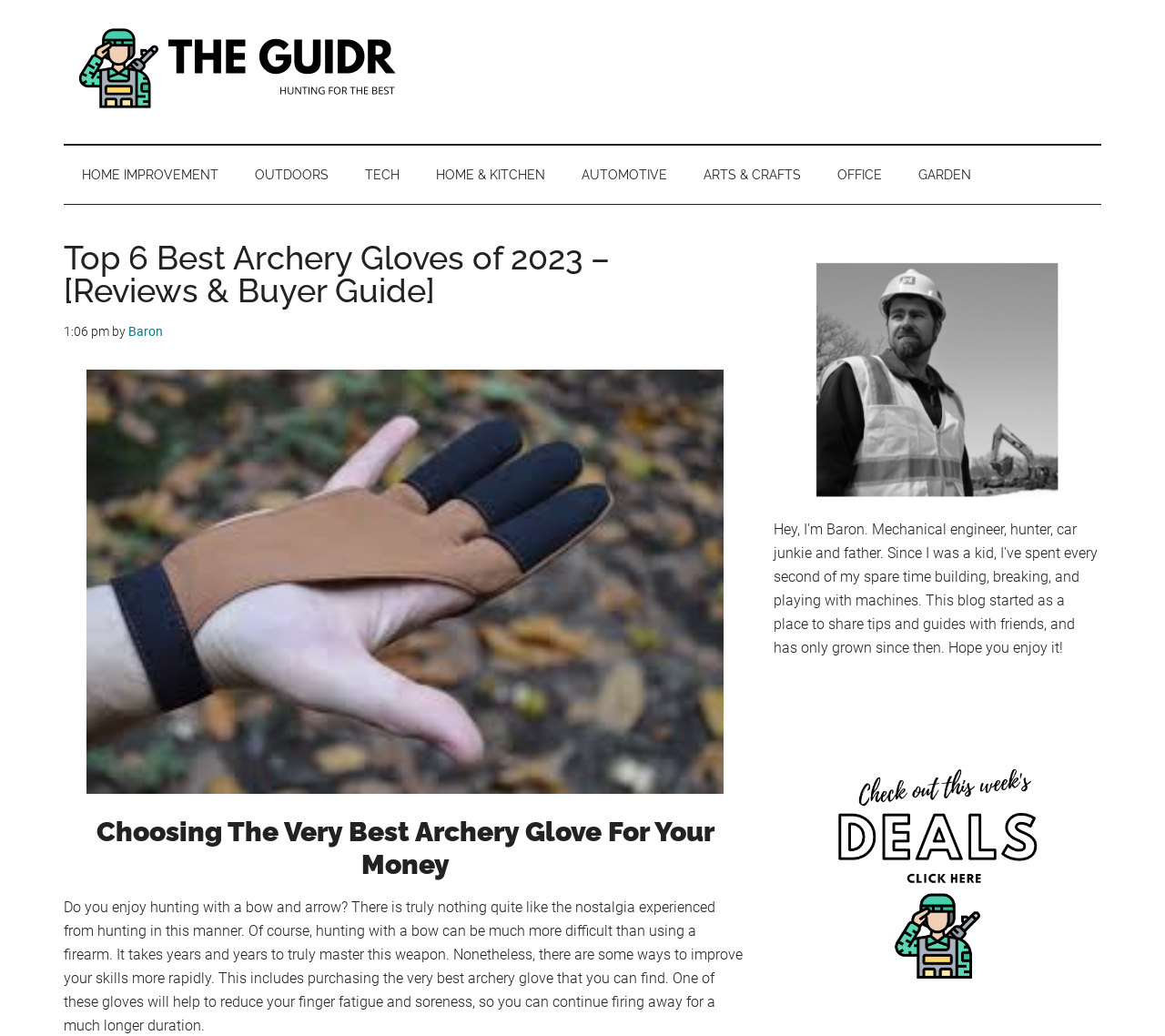Pinpoint the bounding box coordinates of the element you need to click to execute the following instruction: "Click the 'Search' button". The bounding box should be represented by four float numbers between 0 and 1, in the format [left, top, right, bottom].

None